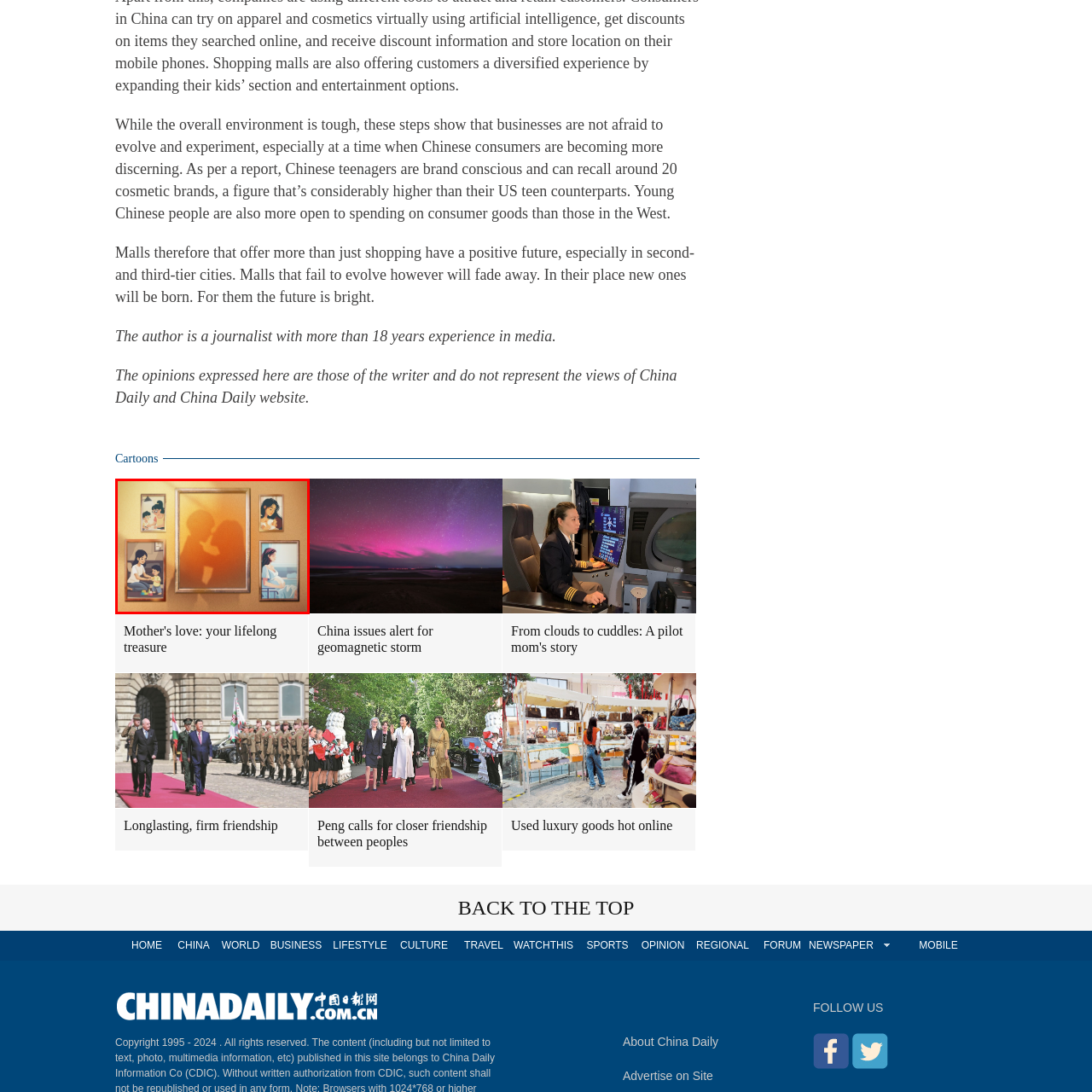What is the mother doing on the left illustration?
Inspect the image within the red bounding box and answer concisely using one word or a short phrase.

Playing with toys